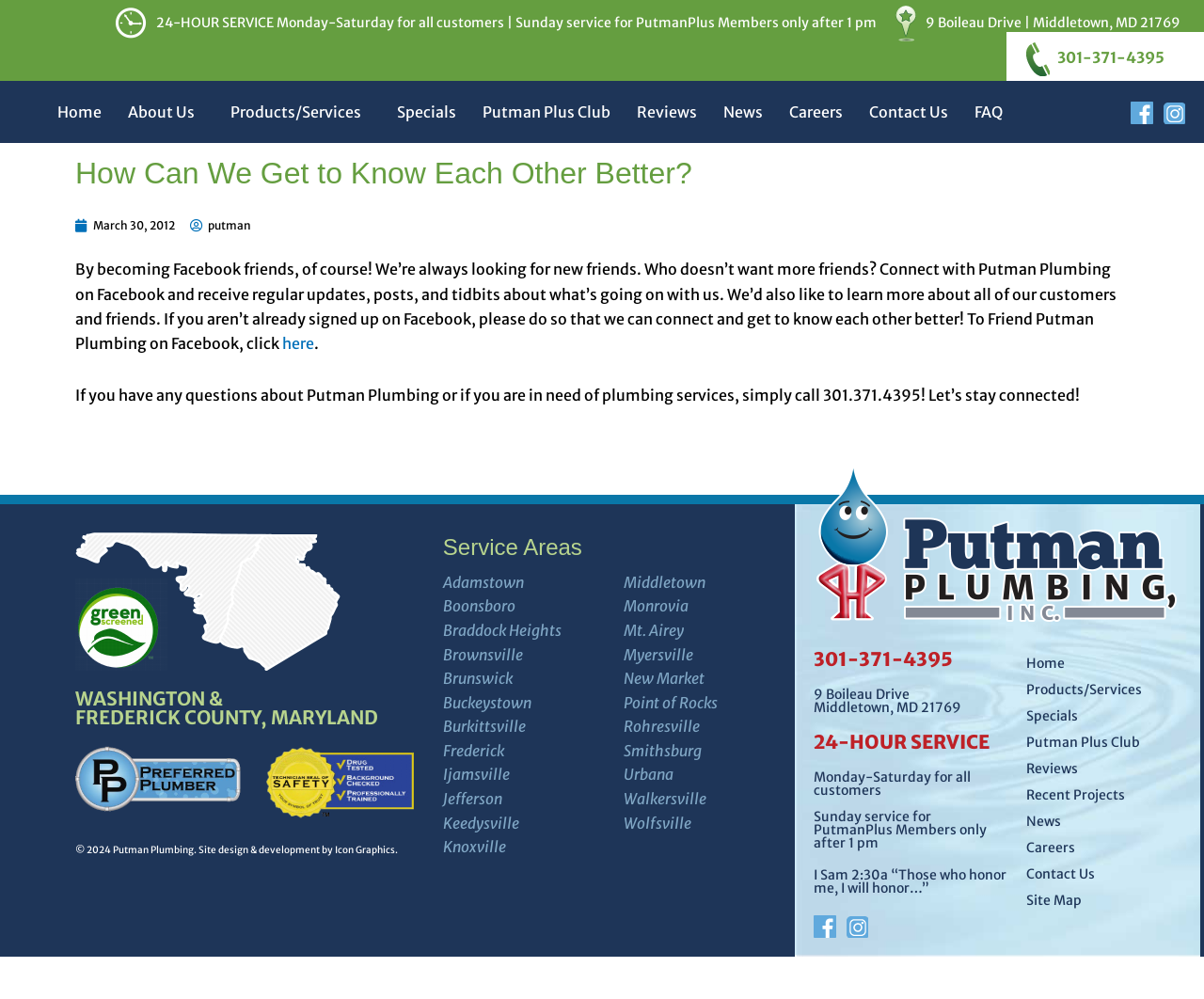Write a detailed summary of the webpage.

The webpage is about Putman Plumbing, a plumbing service provider. At the top, there is a heading that reads "24-HOUR SERVICE Monday-Saturday for all customers | Sunday service for PutmanPlus Members only after 1 pm" followed by the company's address "9 Boileau Drive | Middletown, MD 21769". Next to the address, there is an image. Below the image, there is a phone number "301-371-4395" which is a link.

On the top-left side, there is a navigation menu with links to different pages, including "Home", "About Us", "Products/Services", "Specials", "Putman Plus Club", "Reviews", "News", "Careers", "Contact Us", and "FAQ".

The main content of the page is divided into two sections. The left section has a heading "How Can We Get to Know Each Other Better?" followed by a paragraph of text that invites users to connect with Putman Plumbing on Facebook. There is a link to "Friend Putman Plumbing on Facebook" and a phone number "301.371.4395" to call for plumbing services.

The right section has a list of service areas, including "Adamstown", "Boonsboro", "Braddock Heights", and many others. Below the list, there is a section with the company's contact information, including the phone number and address.

At the bottom of the page, there is a copyright notice "© 2024 Putman Plumbing" and a link to the website designer "Icon Graphics". There are also two columns of links, one on the left with links to different pages, and one on the right with links to social media profiles.